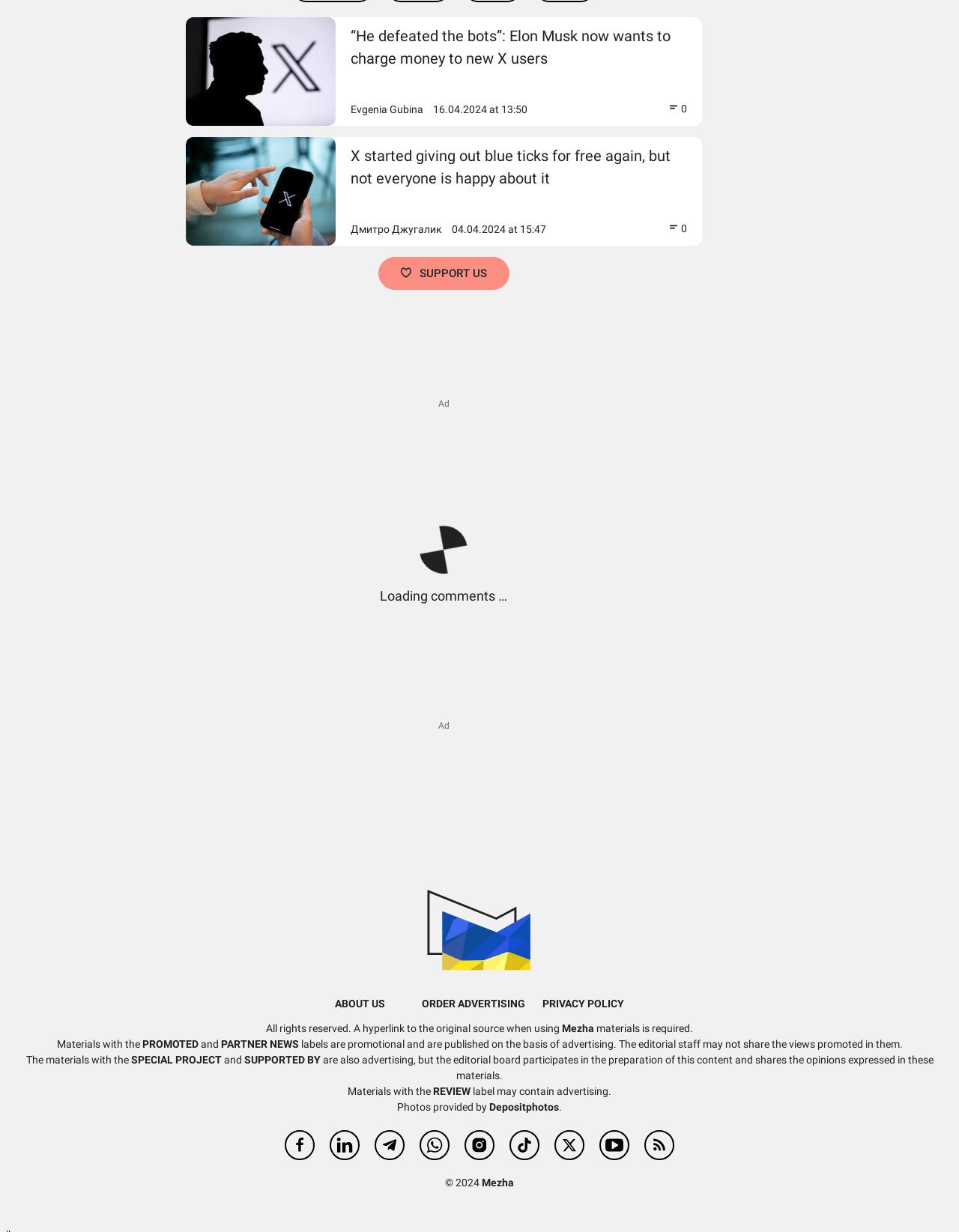Look at the image and write a detailed answer to the question: 
How many social media links are available?

I counted the number of social media links at the bottom of the webpage, which are Facebook, LinkedIn, Telegram, WhatsApp, Instagram, Tiktok, X-Twitter, YouTube, and RSS. There are 9 social media links available.